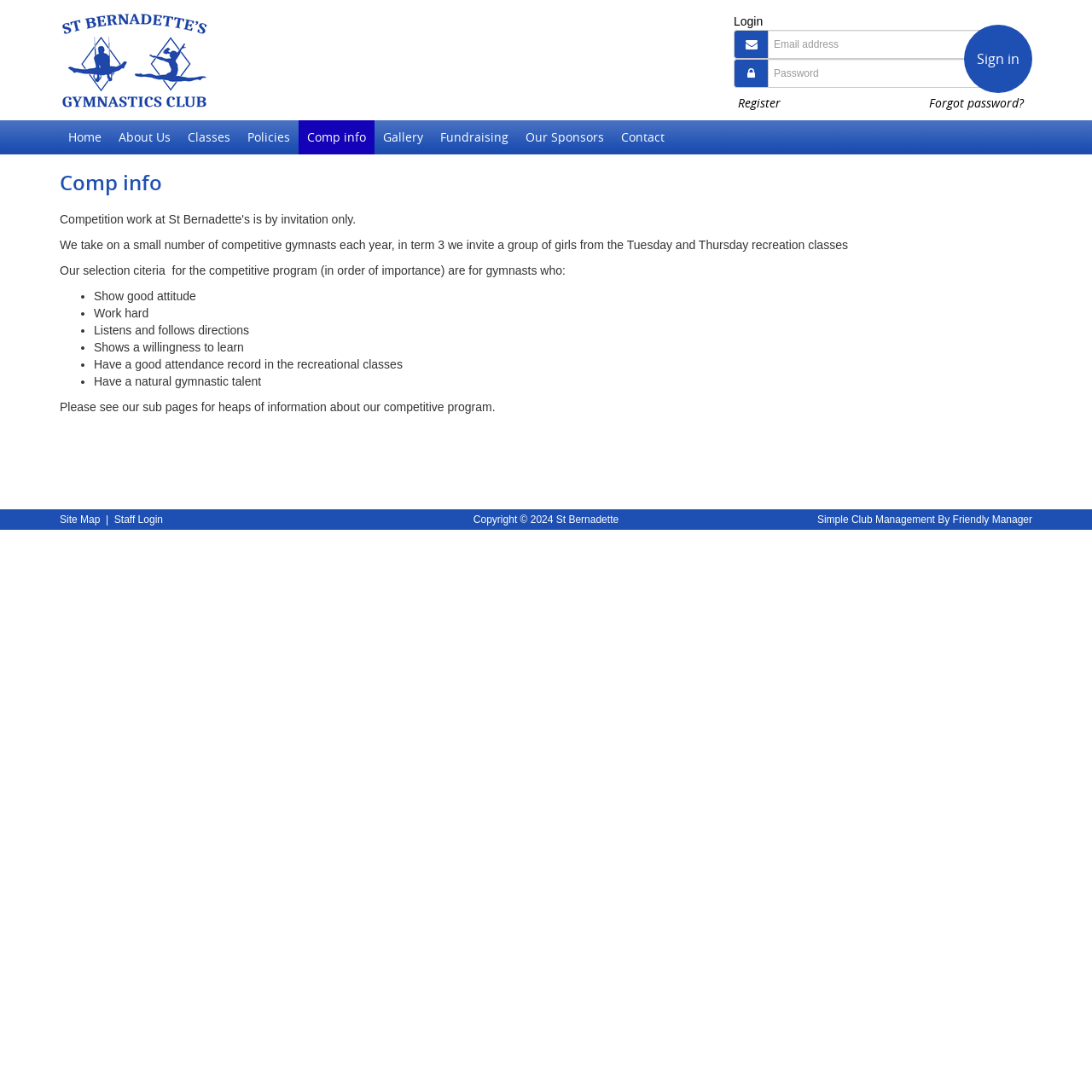How many links are there in the top navigation menu?
Please use the image to provide a one-word or short phrase answer.

9